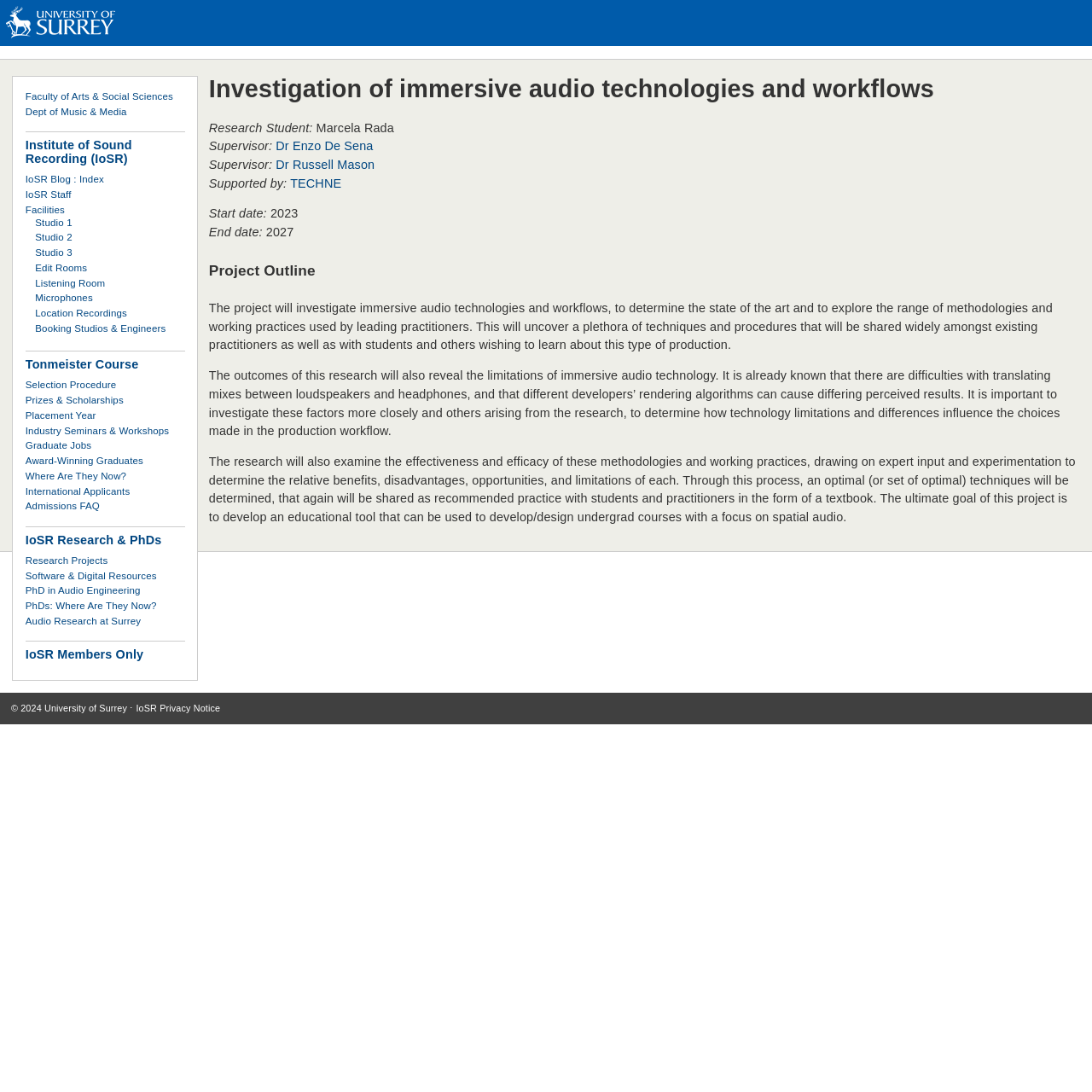Determine the main heading of the webpage and generate its text.

Investigation of immersive audio technologies and workflows